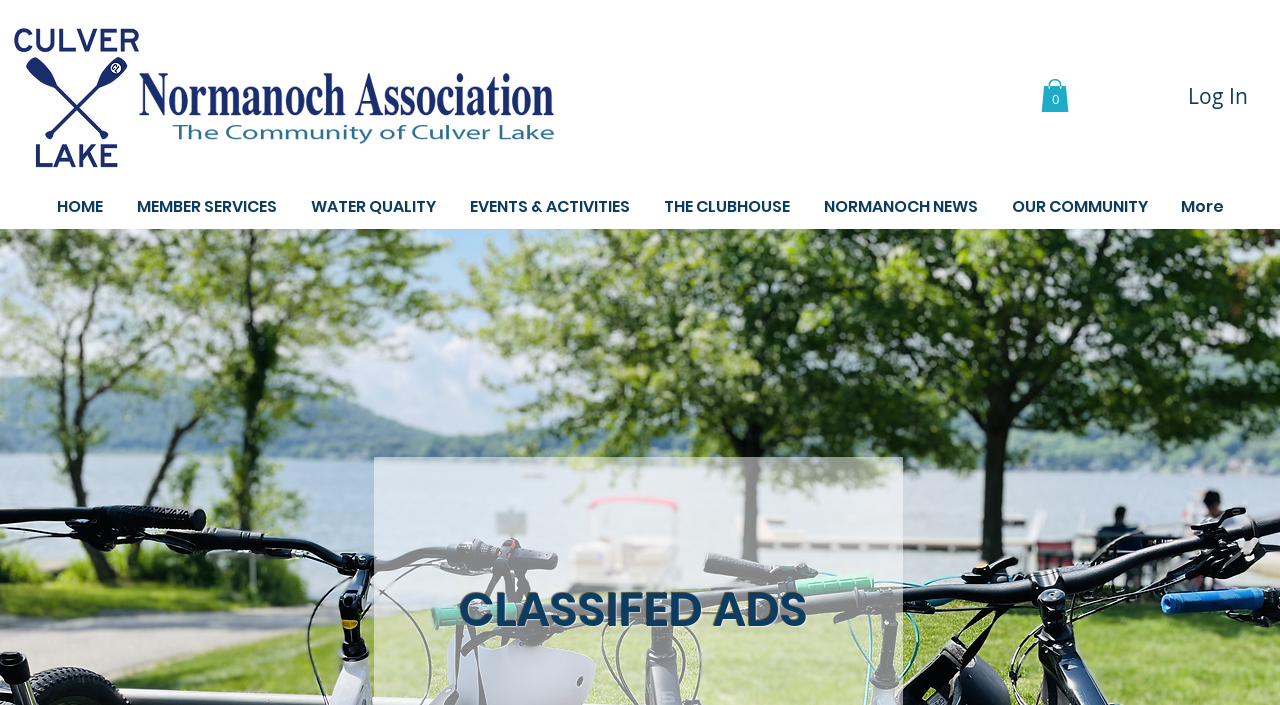Please provide the bounding box coordinates for the element that needs to be clicked to perform the instruction: "Go to HOME page". The coordinates must consist of four float numbers between 0 and 1, formatted as [left, top, right, bottom].

[0.031, 0.277, 0.093, 0.309]